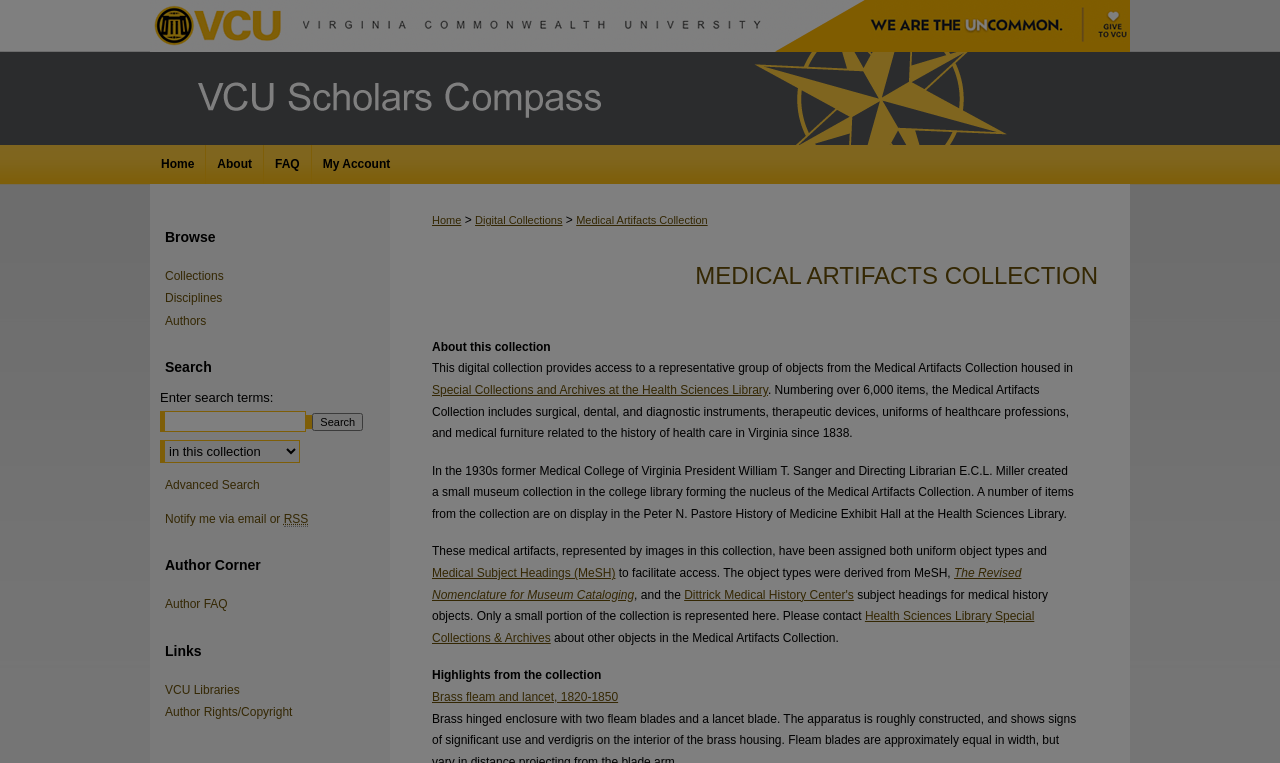Determine the bounding box coordinates of the section to be clicked to follow the instruction: "Learn about the Medical Artifacts Collection". The coordinates should be given as four float numbers between 0 and 1, formatted as [left, top, right, bottom].

[0.543, 0.343, 0.858, 0.379]